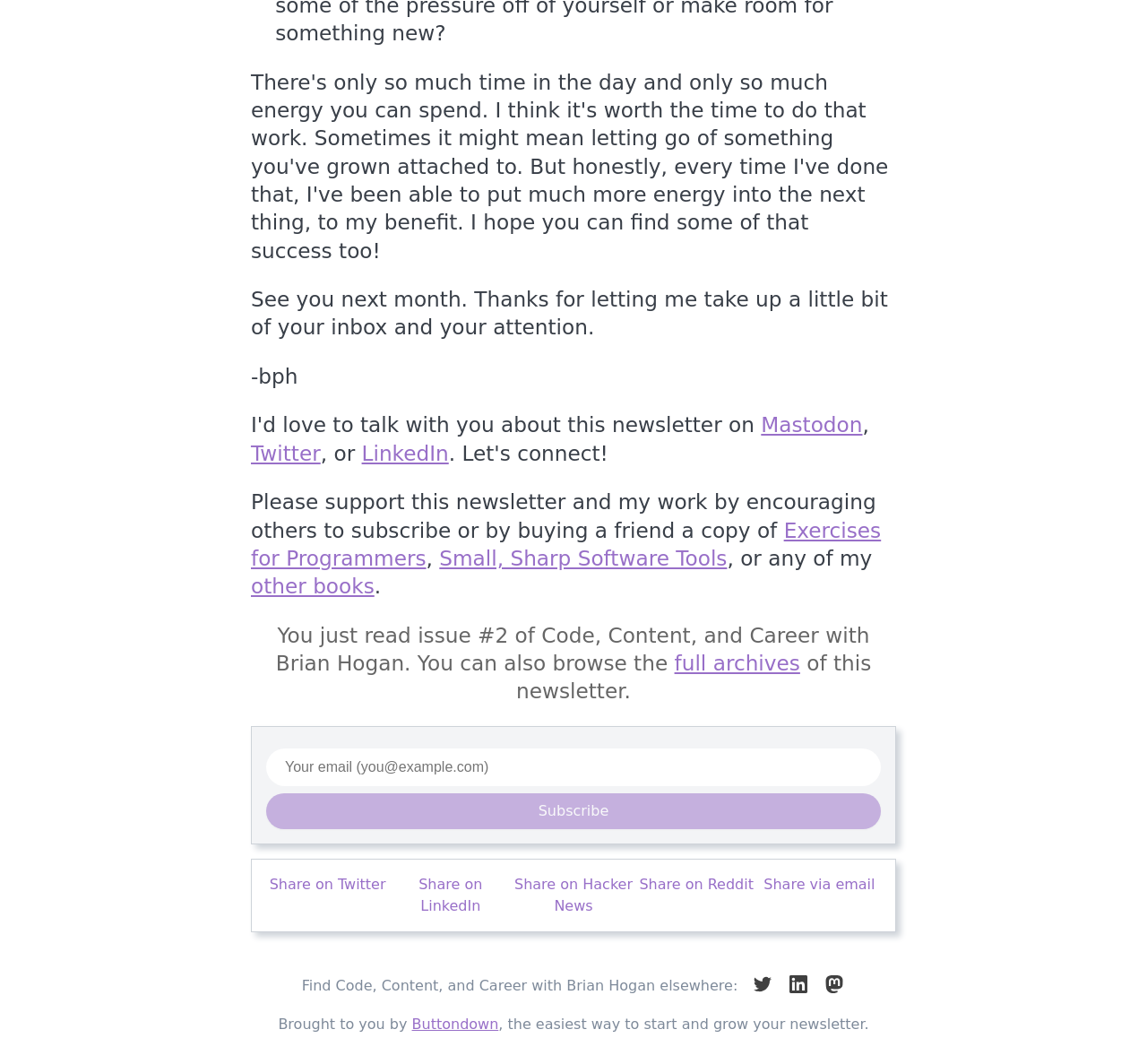Please give the bounding box coordinates of the area that should be clicked to fulfill the following instruction: "Share on Twitter". The coordinates should be in the format of four float numbers from 0 to 1, i.e., [left, top, right, bottom].

[0.232, 0.821, 0.339, 0.862]